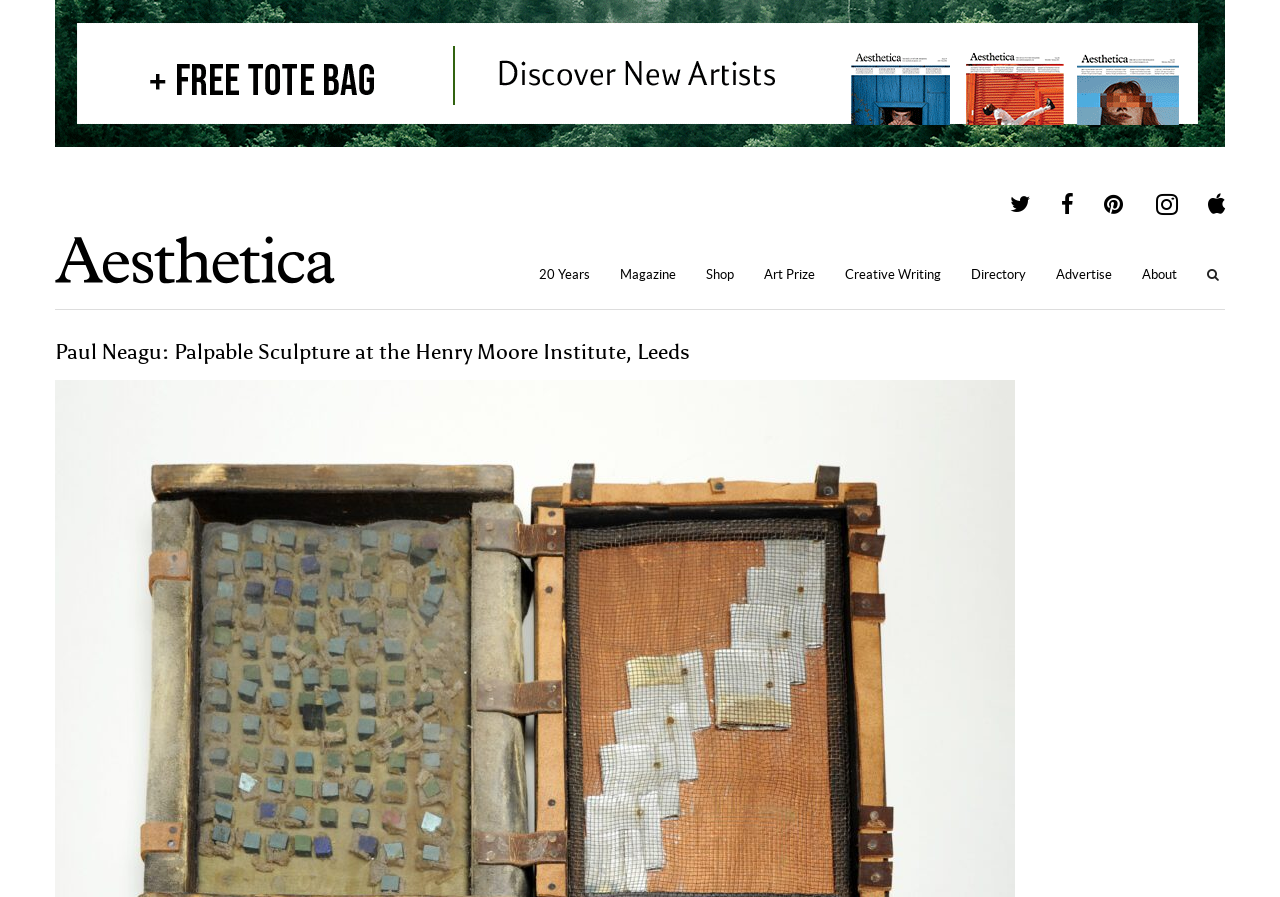Please find the bounding box coordinates of the clickable region needed to complete the following instruction: "click the button with a magnifying glass icon". The bounding box coordinates must consist of four float numbers between 0 and 1, i.e., [left, top, right, bottom].

[0.943, 0.293, 0.957, 0.322]